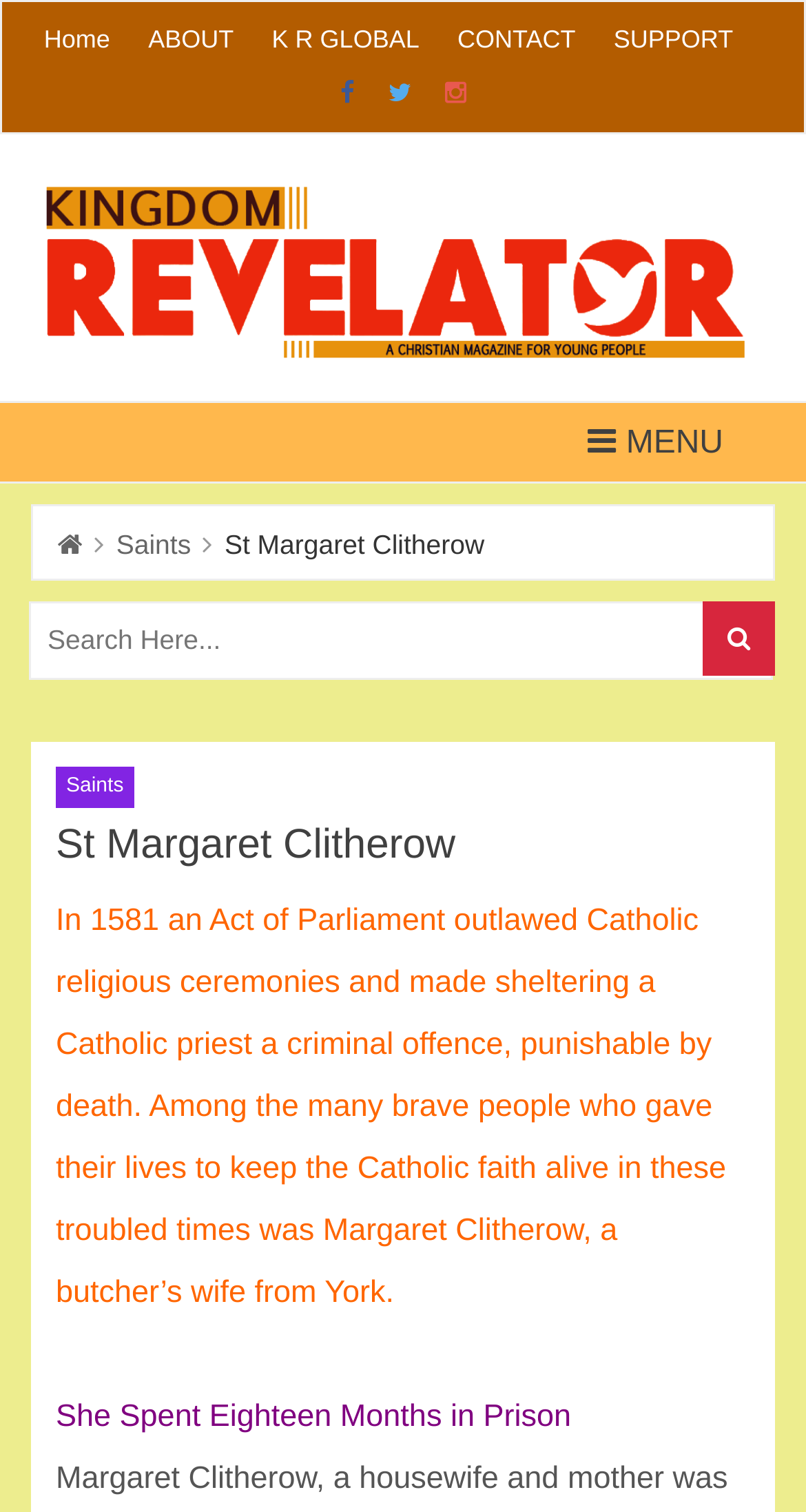Utilize the details in the image to thoroughly answer the following question: What social media platforms are linked on the webpage?

The webpage has links to three social media platforms: Facebook, Twitter, and Instagram. These links can be found in the links with IDs 153, 154, and 155, respectively.